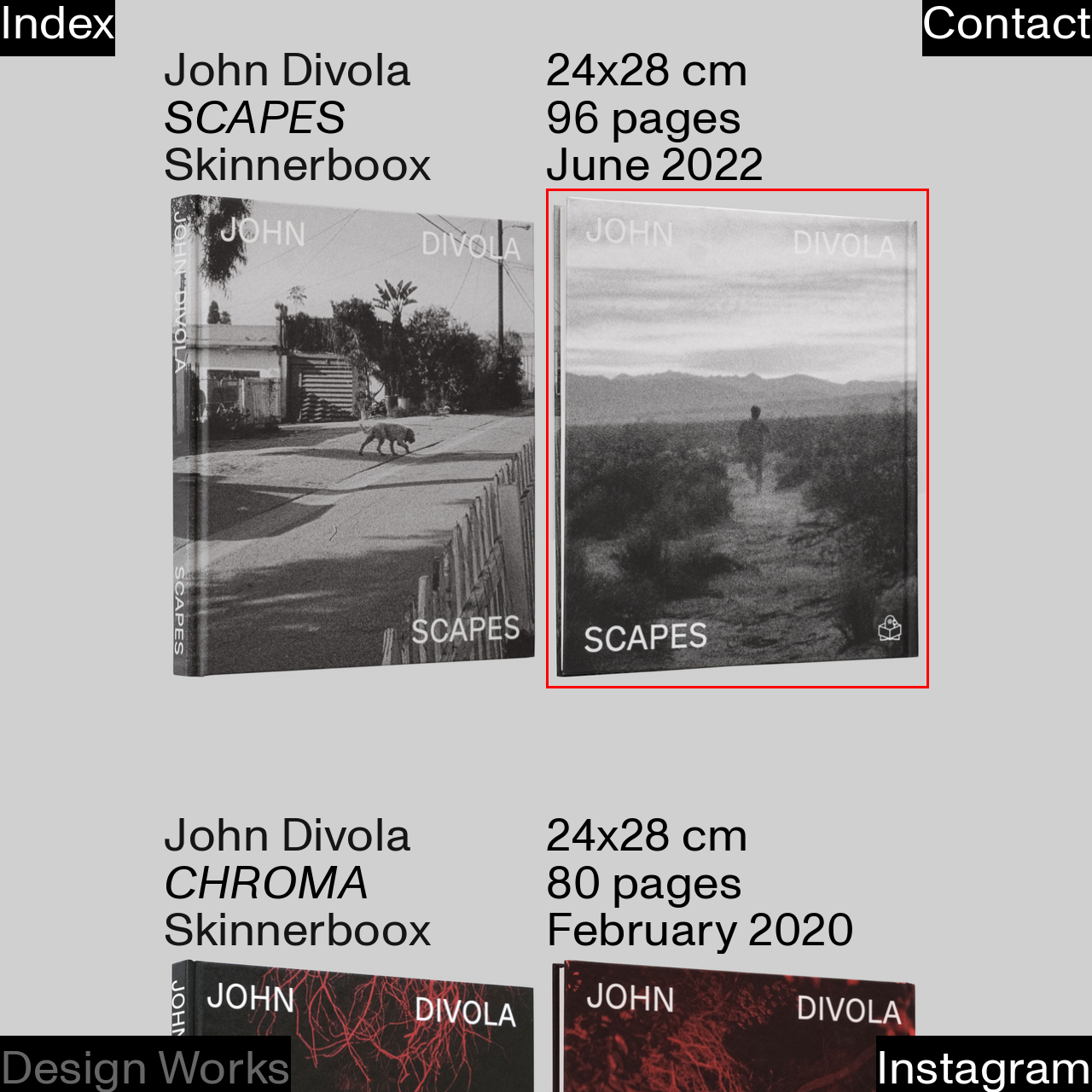Provide an elaborate description of the image marked by the red boundary.

The image features the cover of the book titled "SCAPES" by John Divola. The cover showcases a haunting black-and-white photograph of a figure walking along a path, set against a backdrop of a desolate landscape with distant mountains. The title "SCAPES" is prominently displayed at the bottom in bold, clean lettering, while the author's name, "JOHN DIVOLA," is elegantly positioned at the top. This artistic presentation reflects the themes of solitude and exploration, characteristic of Divola's work, inviting viewers into the expressive world captured within the pages of the book.